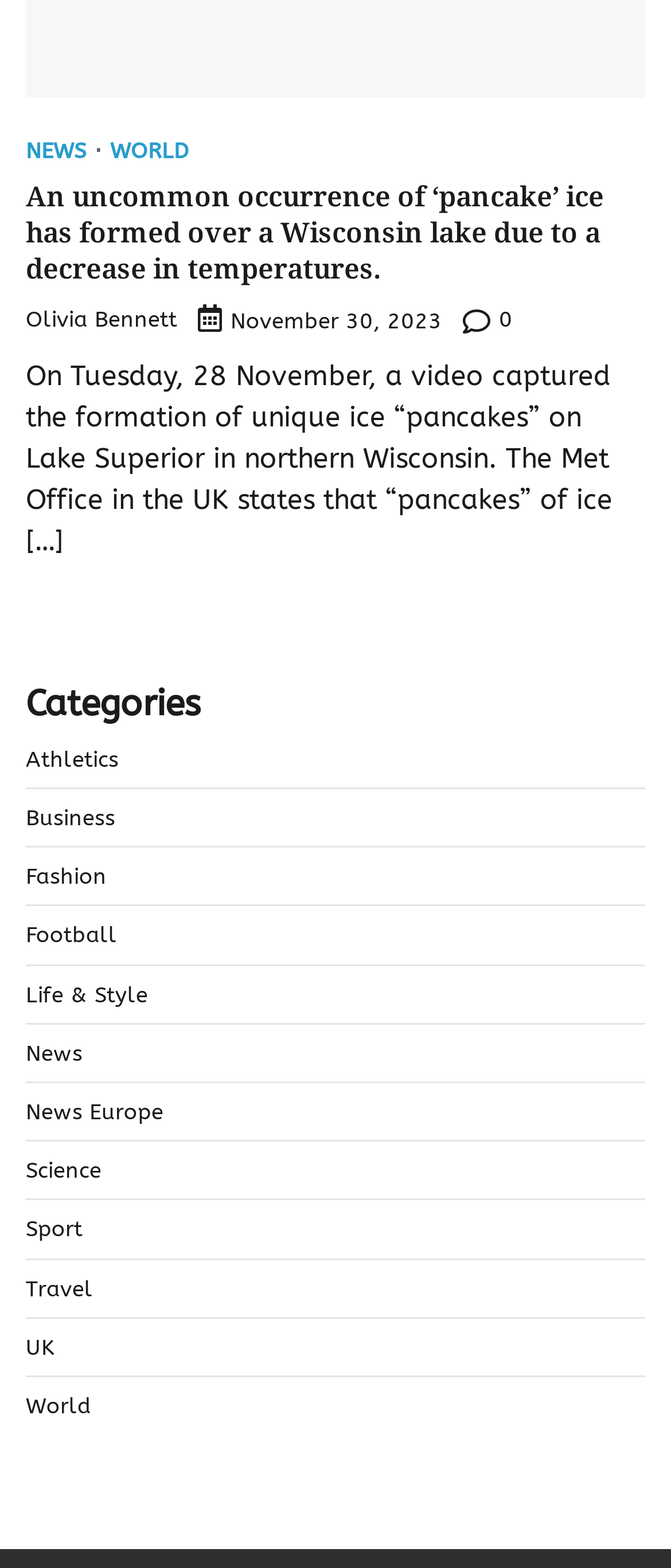Determine the bounding box coordinates of the clickable element necessary to fulfill the instruction: "Read the article about pancake ice". Provide the coordinates as four float numbers within the 0 to 1 range, i.e., [left, top, right, bottom].

[0.038, 0.114, 0.962, 0.183]